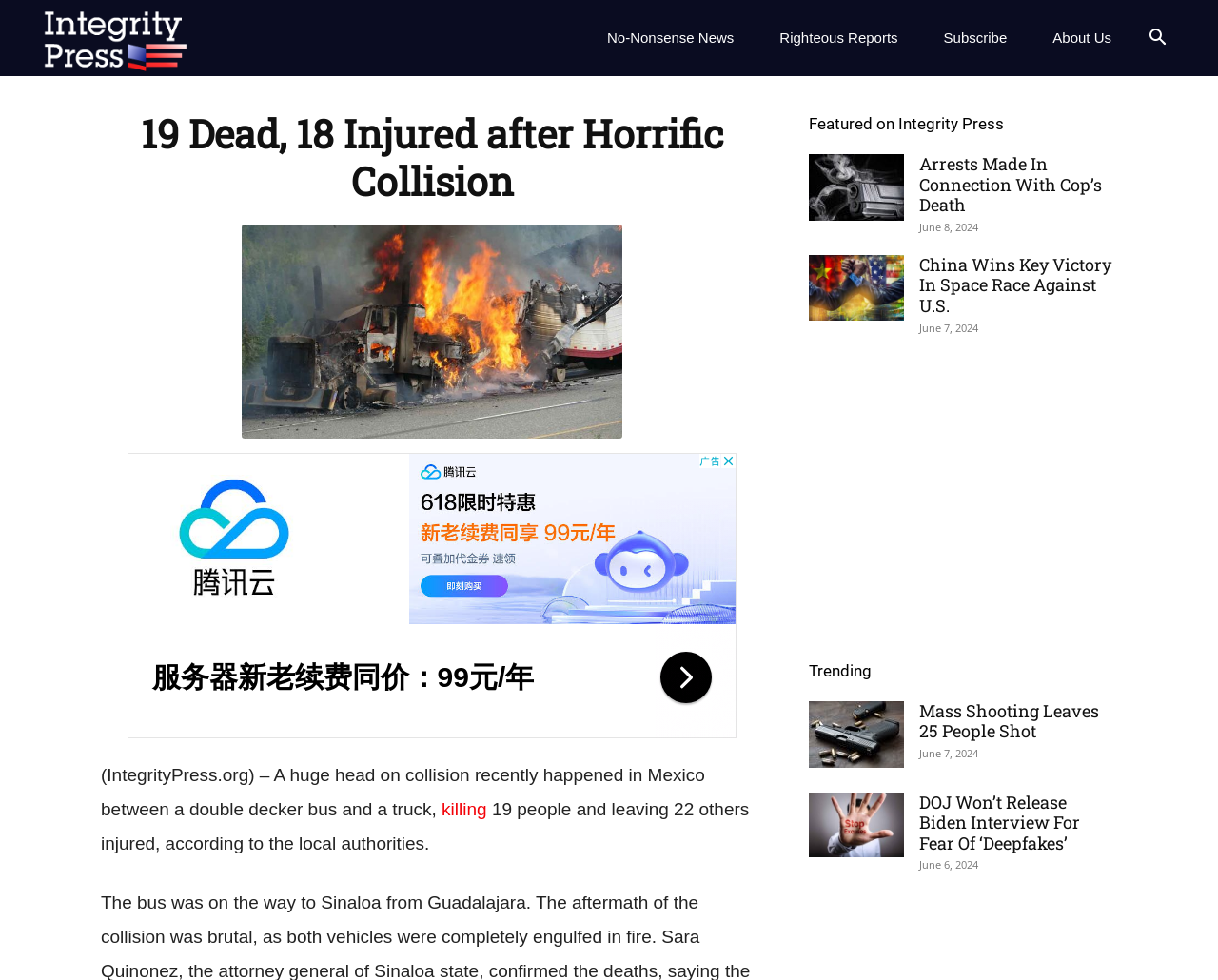Identify the bounding box coordinates for the UI element described as follows: "parent_node: Share on:". Ensure the coordinates are four float numbers between 0 and 1, formatted as [left, top, right, bottom].

None